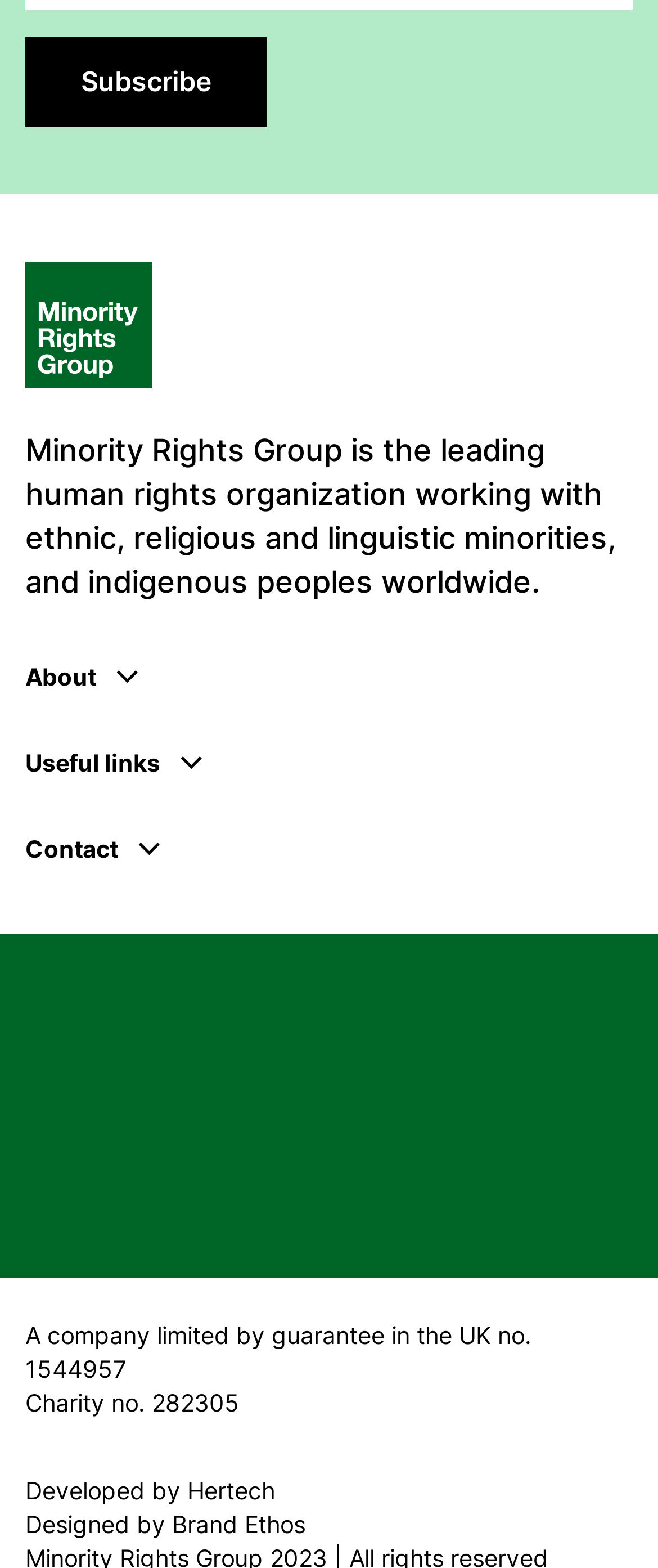Kindly determine the bounding box coordinates for the area that needs to be clicked to execute this instruction: "Visit the Facebook page".

[0.038, 0.622, 0.121, 0.657]